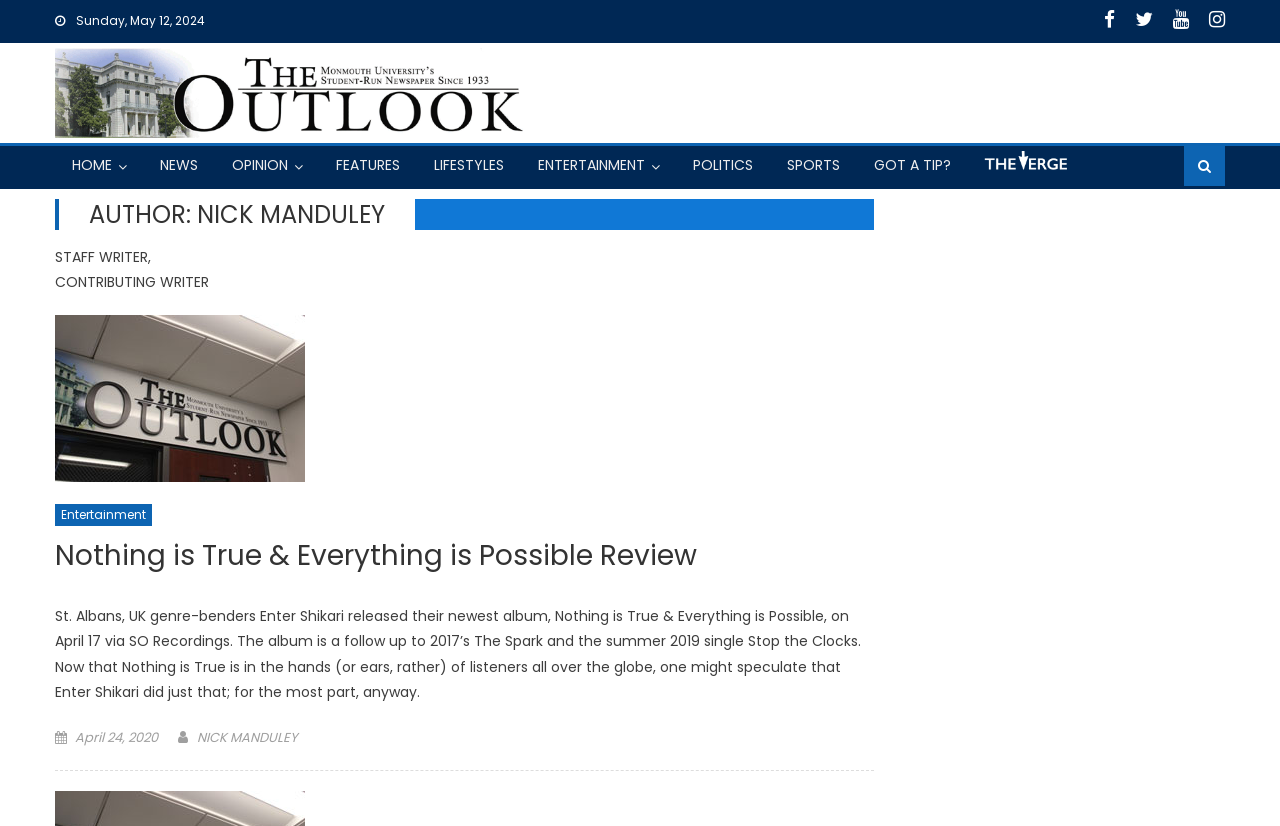Locate the bounding box coordinates of the clickable part needed for the task: "Read the article 'Nothing is True & Everything is Possible Review'".

[0.043, 0.382, 0.683, 0.584]